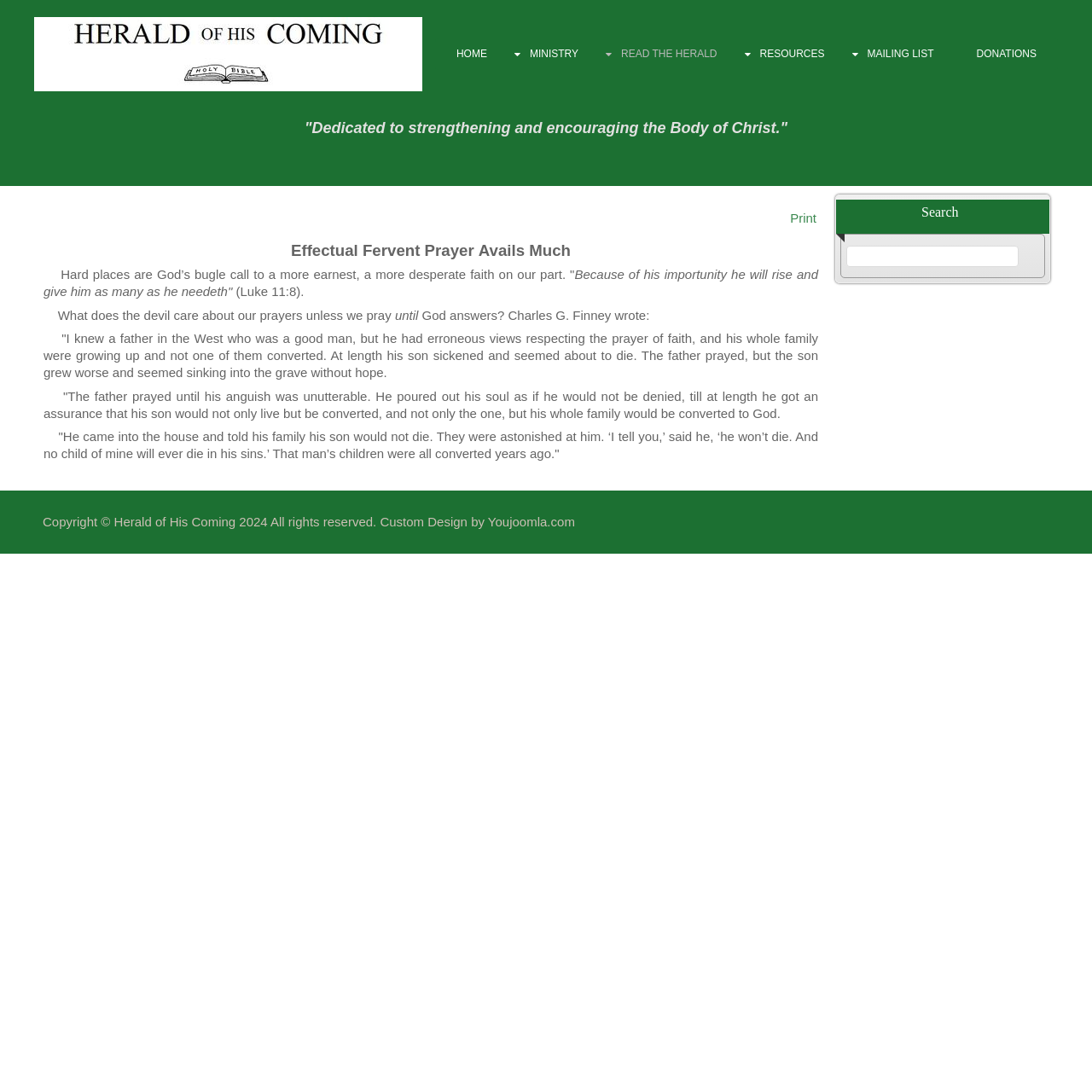Given the description "Read the Herald", determine the bounding box of the corresponding UI element.

[0.549, 0.035, 0.676, 0.064]